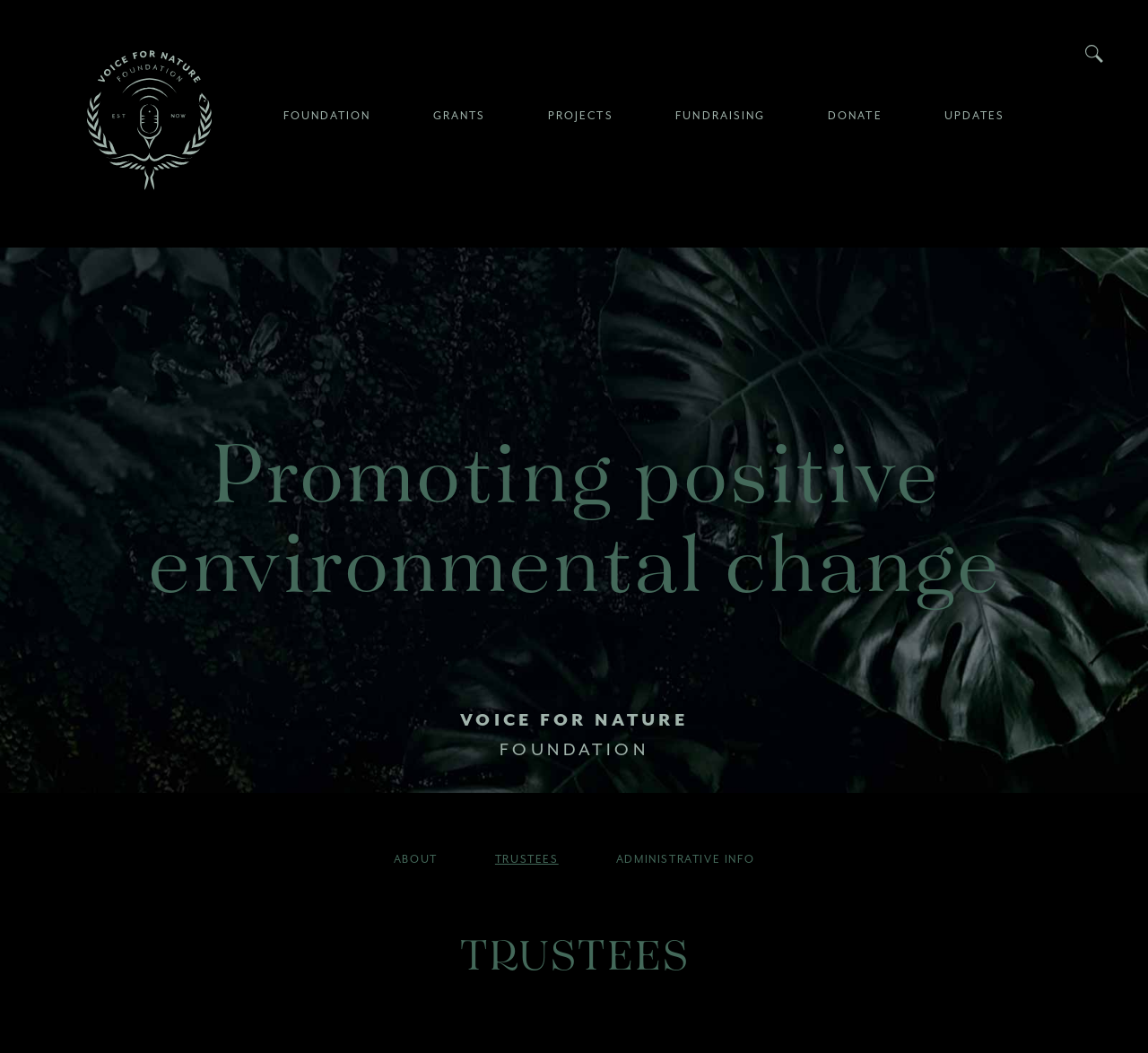Use the details in the image to answer the question thoroughly: 
What is the name of the foundation?

The name of the foundation can be found in the top-left corner of the webpage, where it is written as 'Voice for Nature Foundation' and also as a link.